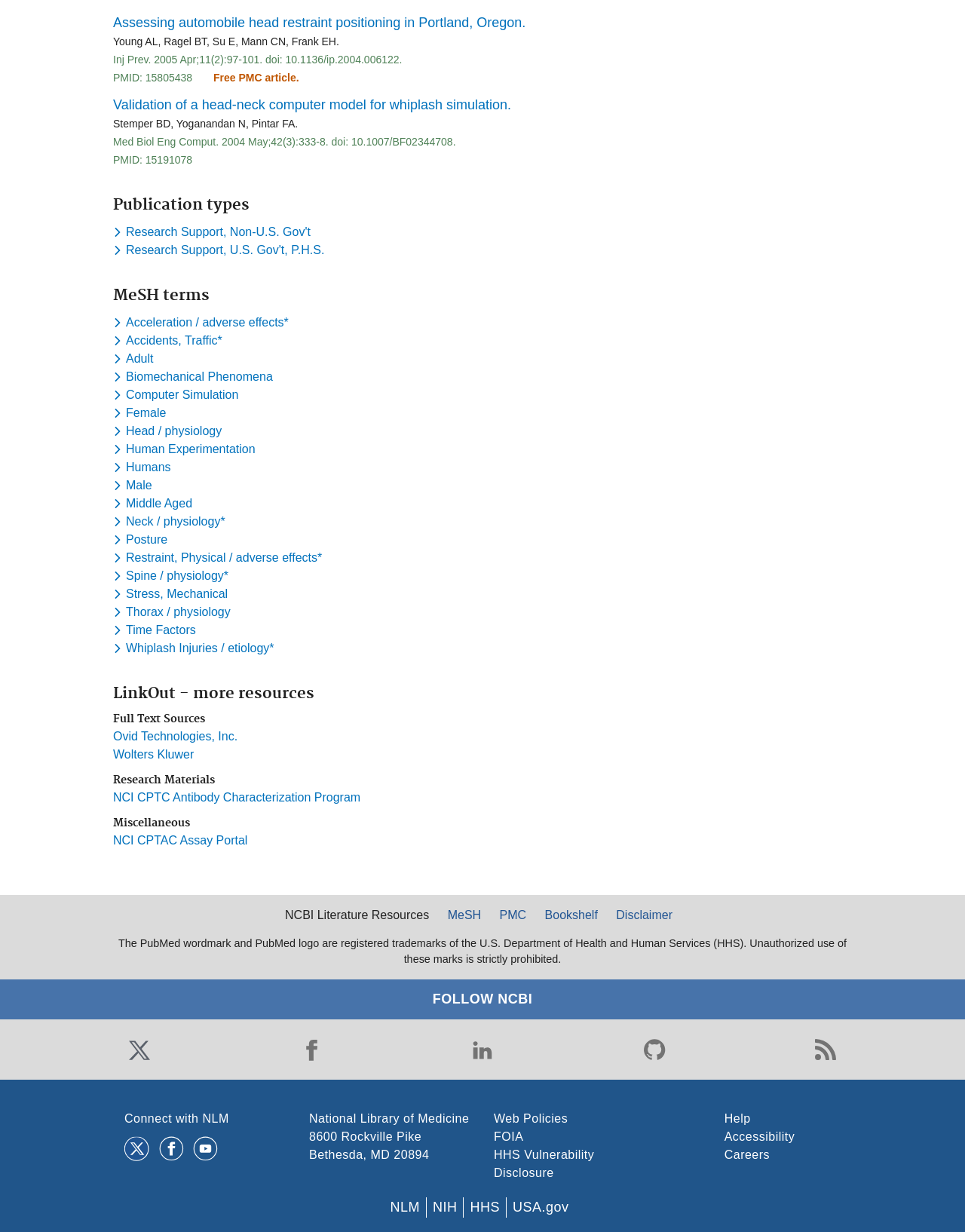How many MeSH terms are listed?
Provide a short answer using one word or a brief phrase based on the image.

19